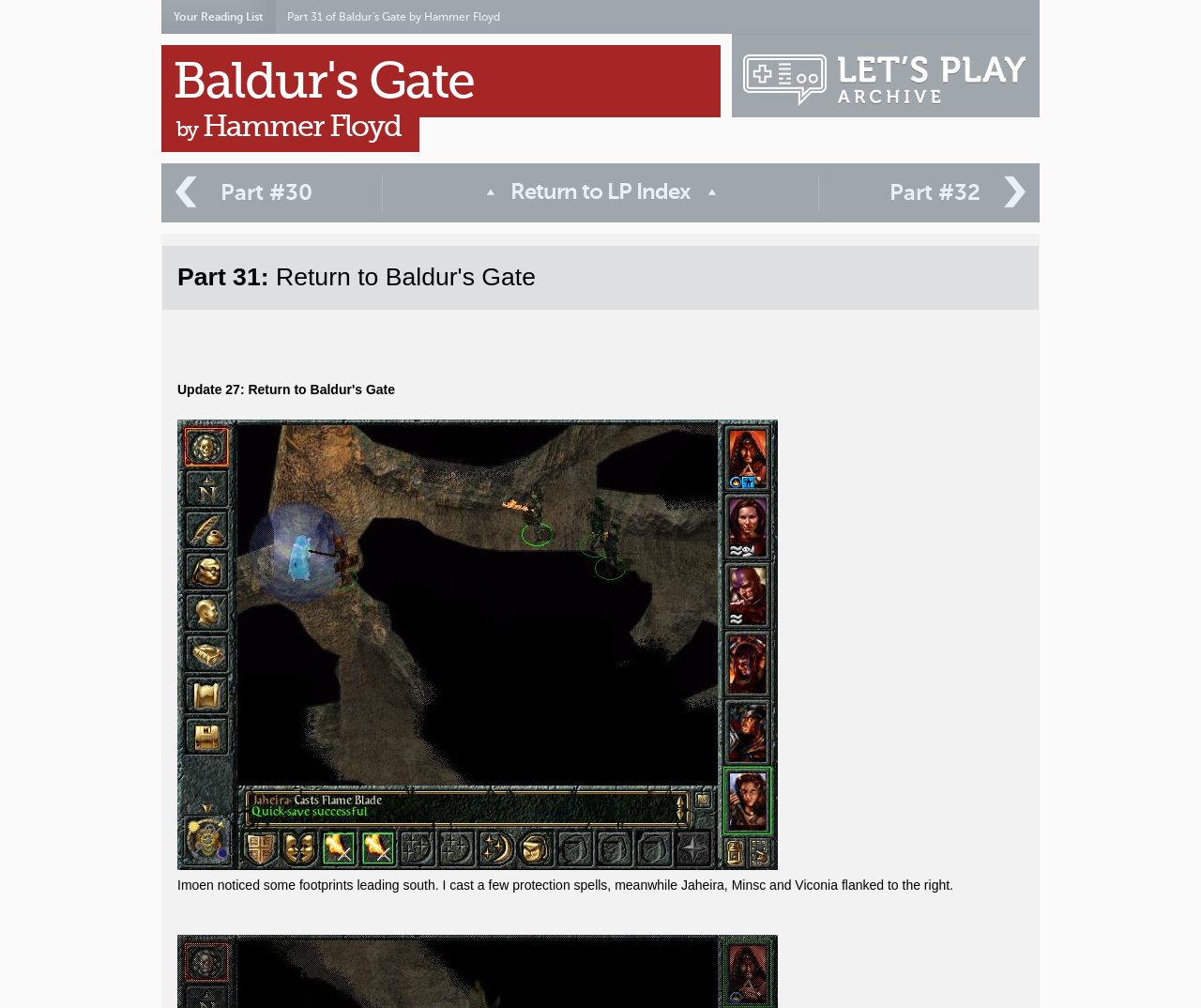Who is the author of the Let's Play series?
Offer a detailed and exhaustive answer to the question.

The author of the Let's Play series can be found in the heading element 'by Hammer Floyd' and also in the link 'Hammer Floyd'. This suggests that Hammer Floyd is the creator of the Let's Play series.